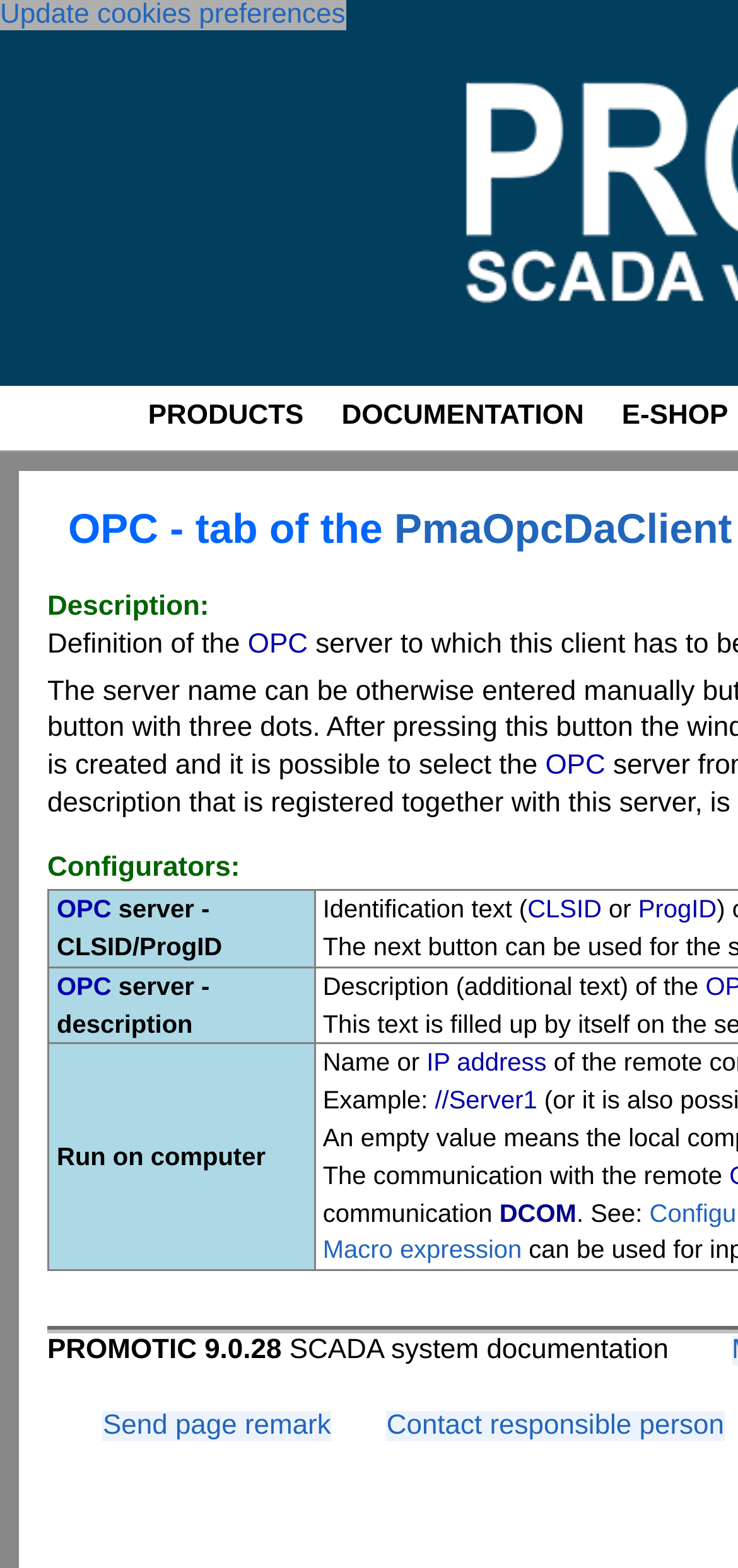Calculate the bounding box coordinates for the UI element based on the following description: "Terms of use". Ensure the coordinates are four float numbers between 0 and 1, i.e., [left, top, right, bottom].

None